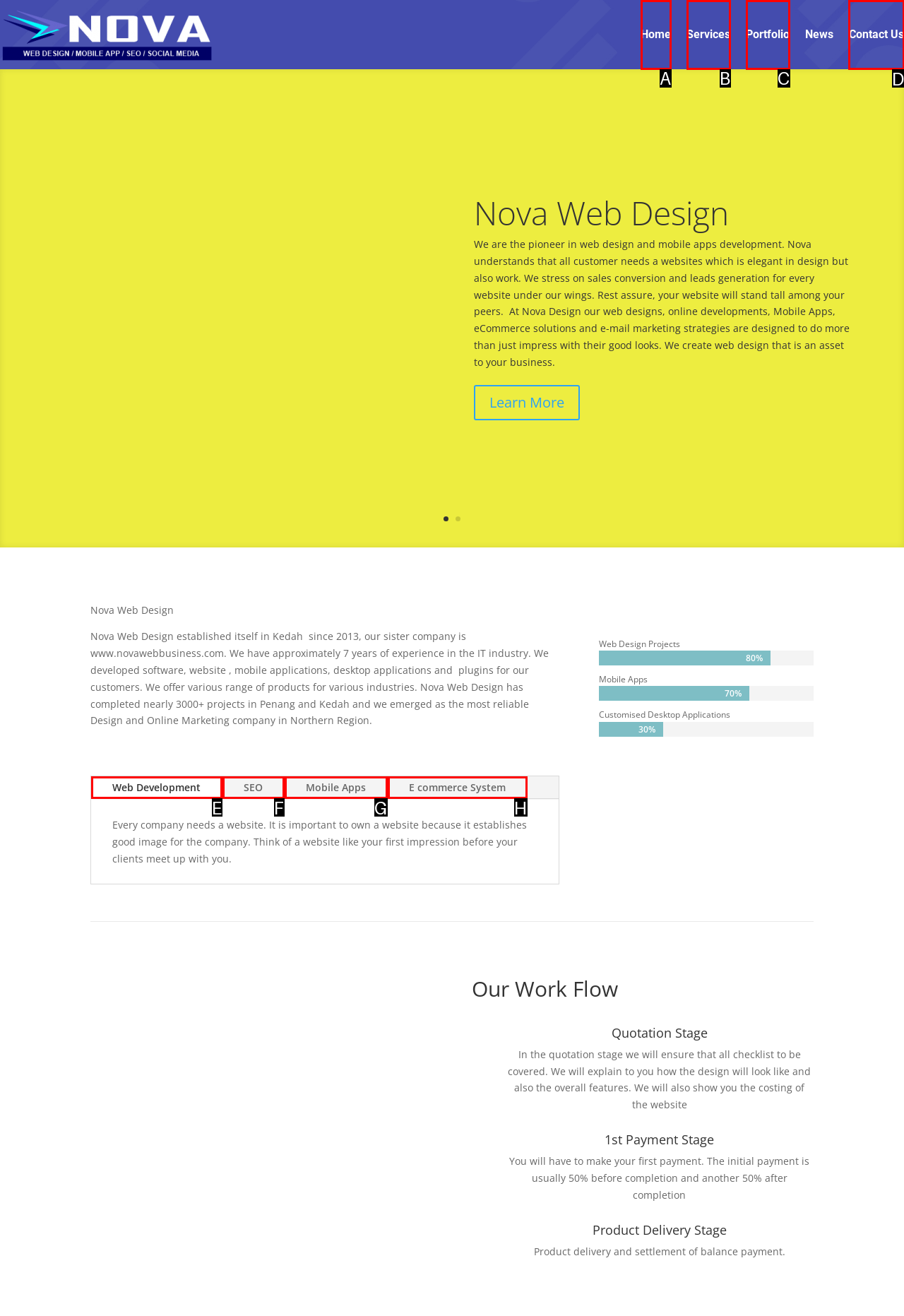Identify the appropriate choice to fulfill this task: Go to Contact Us page
Respond with the letter corresponding to the correct option.

D